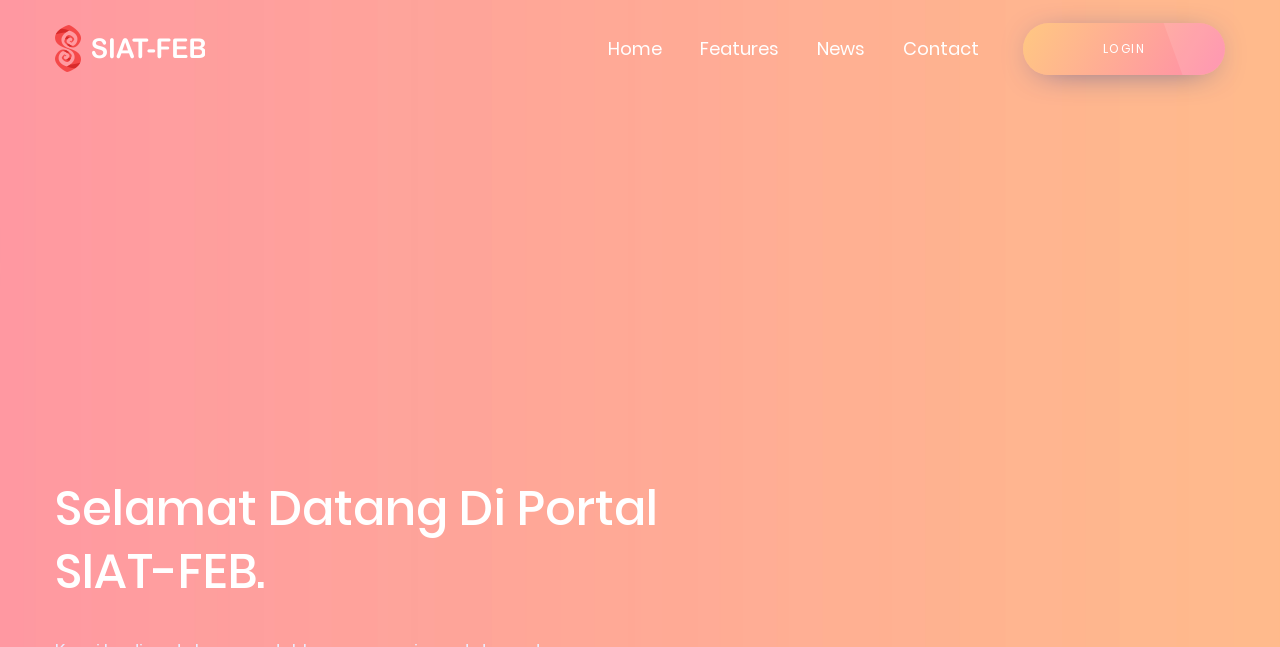What is the logo of SIAT-FEB?
Please respond to the question with a detailed and well-explained answer.

The logo of SIAT-FEB is an image with the text 'SIAT - FEB' which is located at the top left corner of the webpage, as indicated by the bounding box coordinates [0.043, 0.039, 0.16, 0.111] and the OCR text 'SIAT - FEB'.